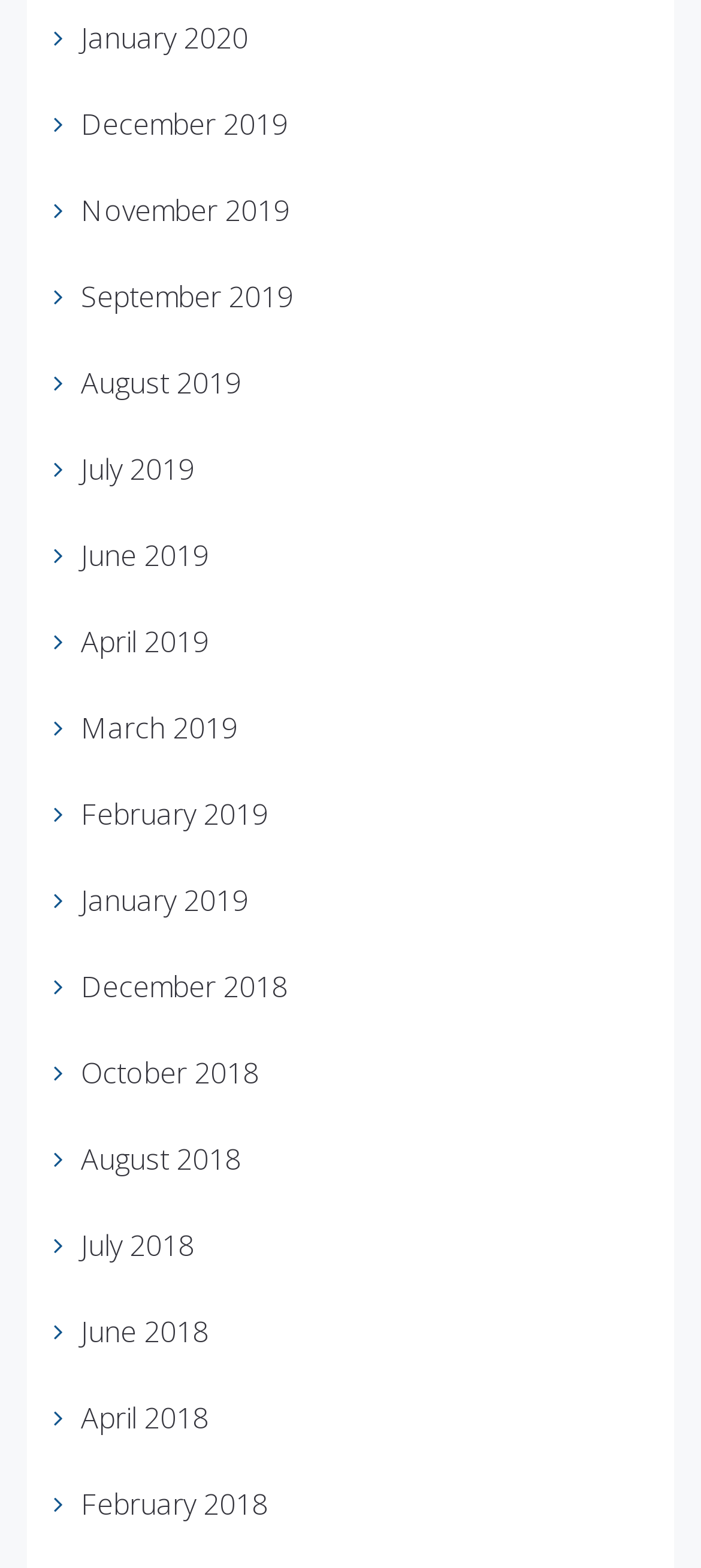Pinpoint the bounding box coordinates of the element to be clicked to execute the instruction: "view February 2018".

[0.115, 0.946, 0.382, 0.972]